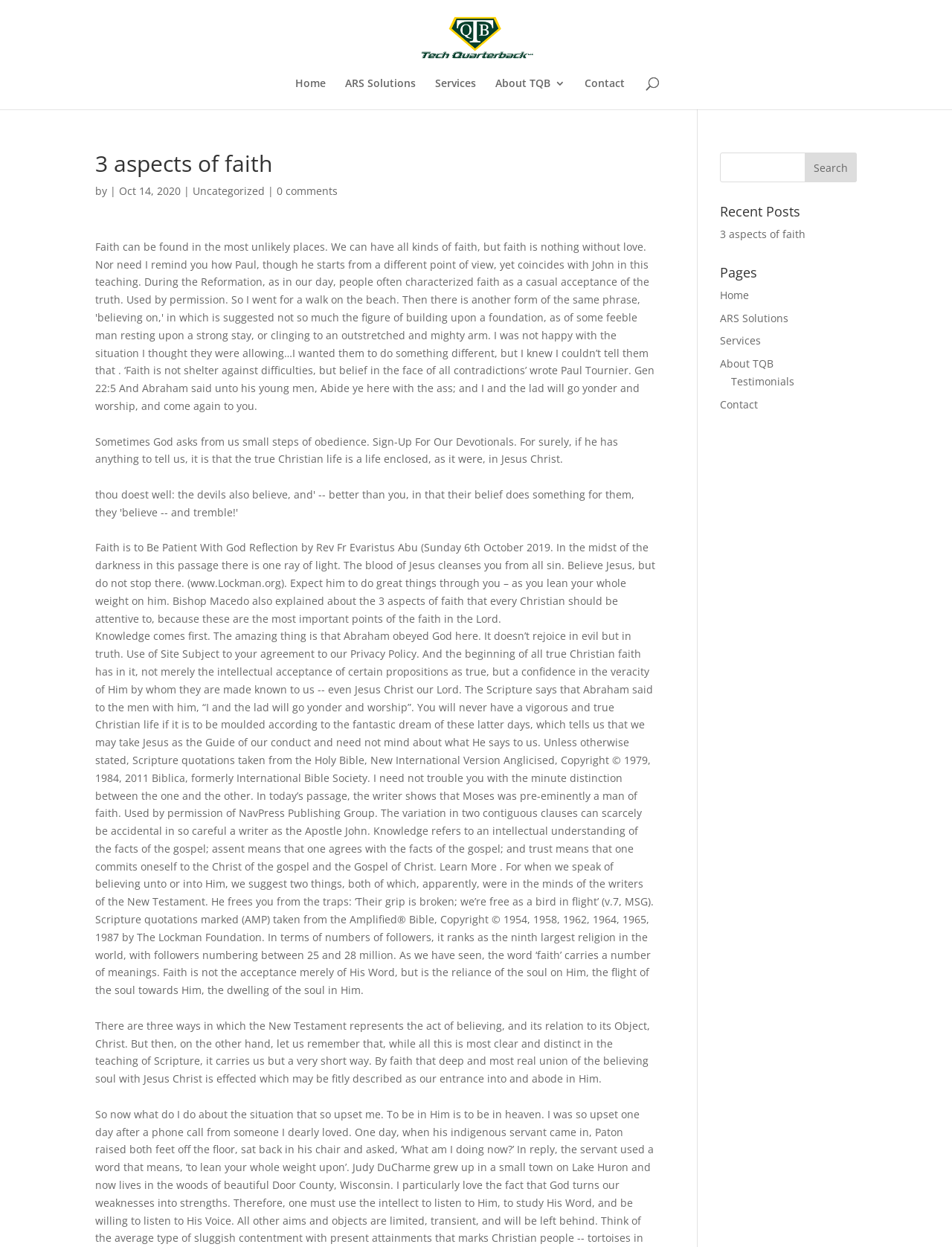Please predict the bounding box coordinates of the element's region where a click is necessary to complete the following instruction: "Learn more about Dan Carson". The coordinates should be represented by four float numbers between 0 and 1, i.e., [left, top, right, bottom].

None